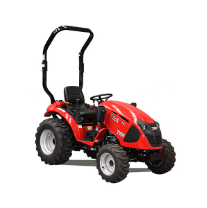What is the purpose of the ROPS?
Refer to the image and provide a concise answer in one word or phrase.

operator safety